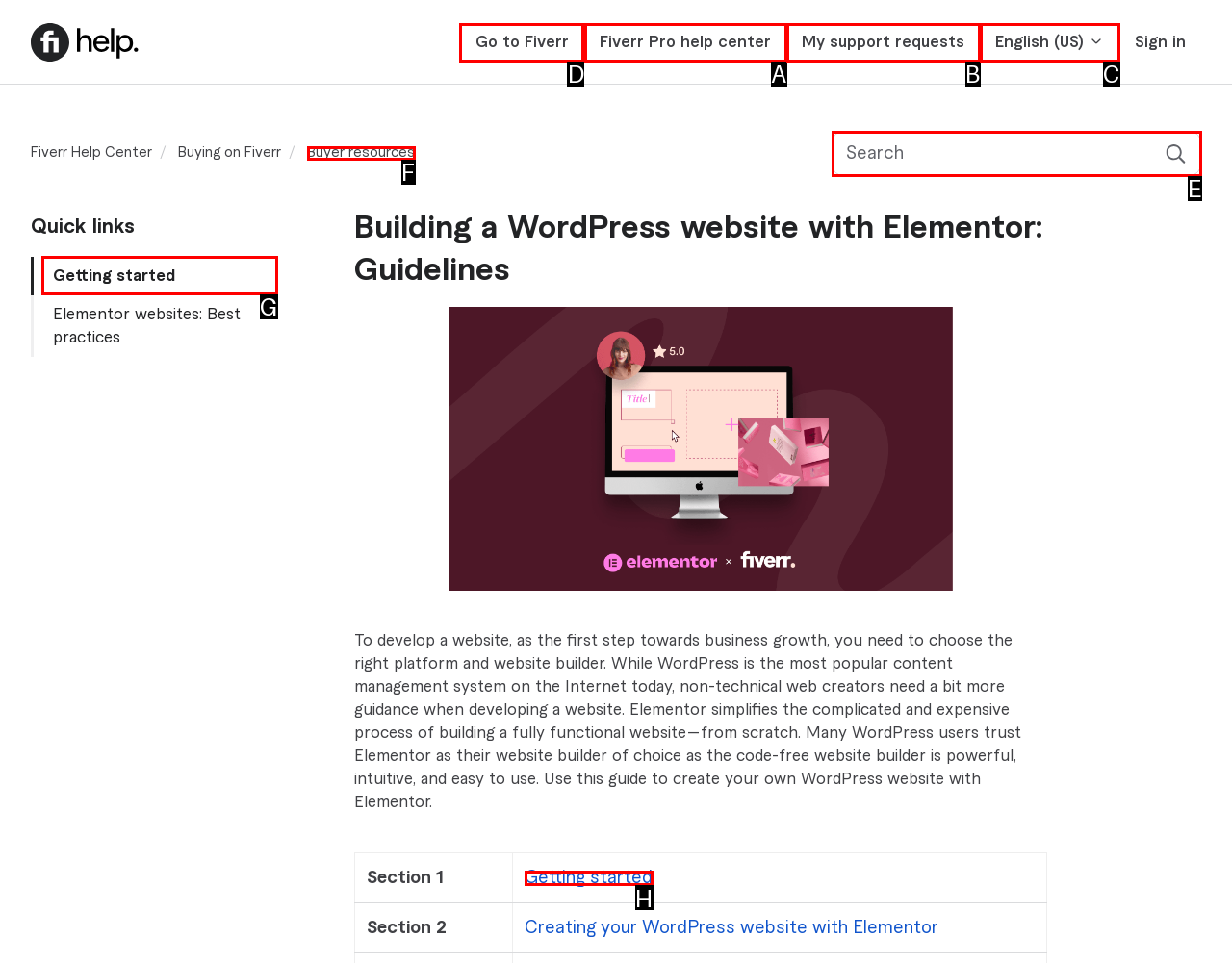Which lettered option should be clicked to achieve the task: Go to Fiverr? Choose from the given choices.

D